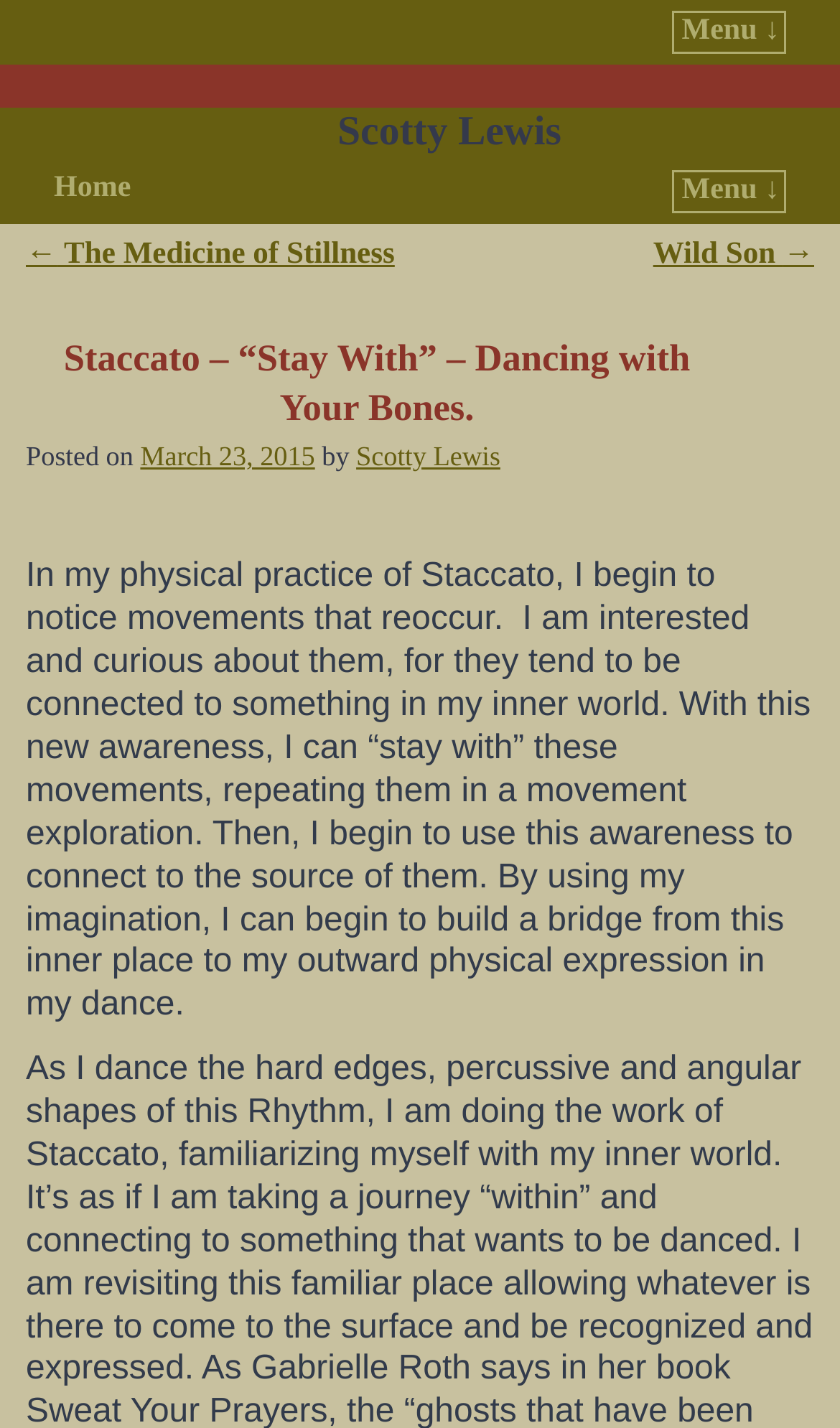What is the title of the article?
Please respond to the question with as much detail as possible.

I found the title of the article by looking at the heading element 'Staccato – “Stay With” – Dancing with Your Bones' which is a prominent element on the page.